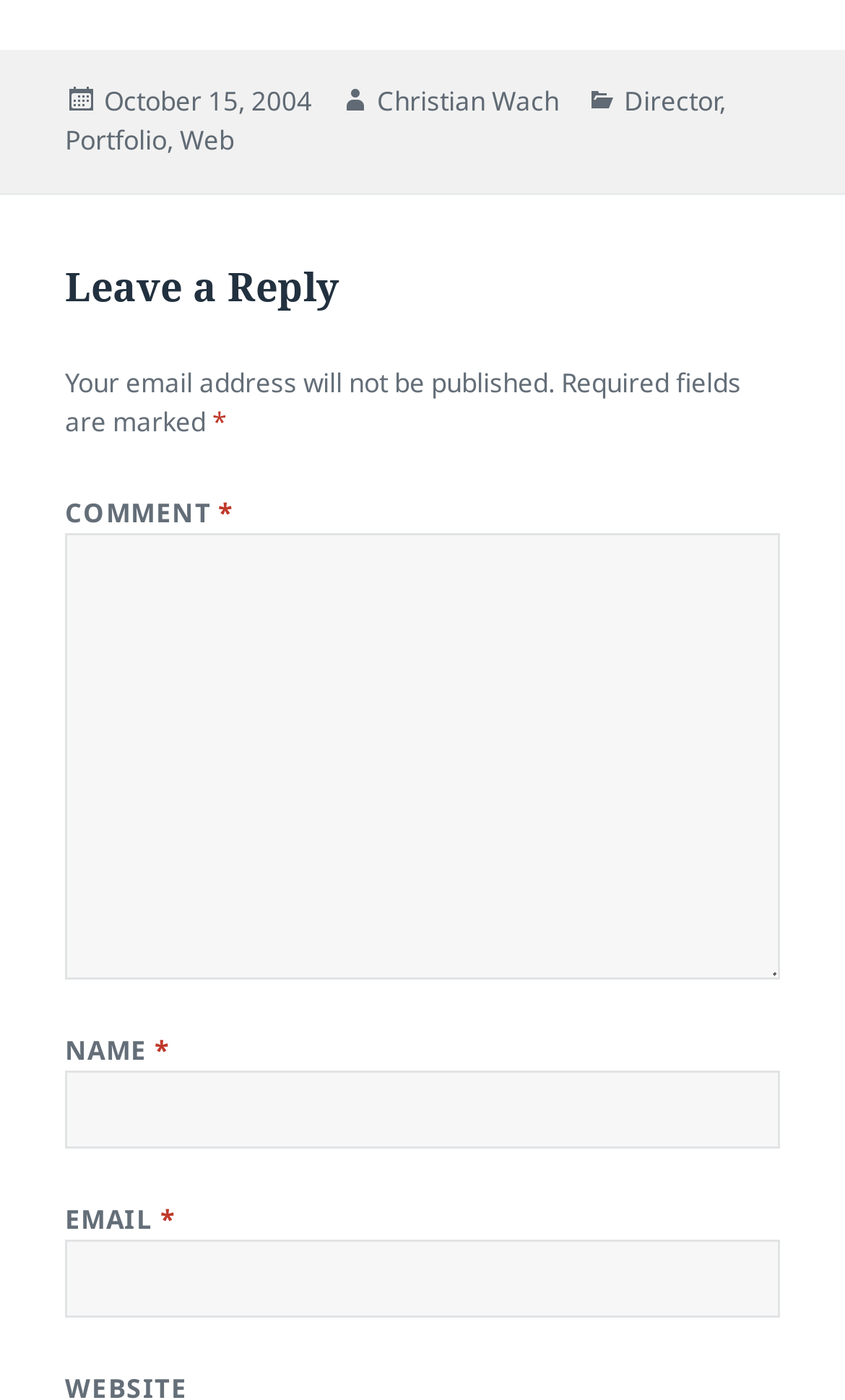Based on the element description "Portfolio", predict the bounding box coordinates of the UI element.

[0.077, 0.087, 0.197, 0.114]